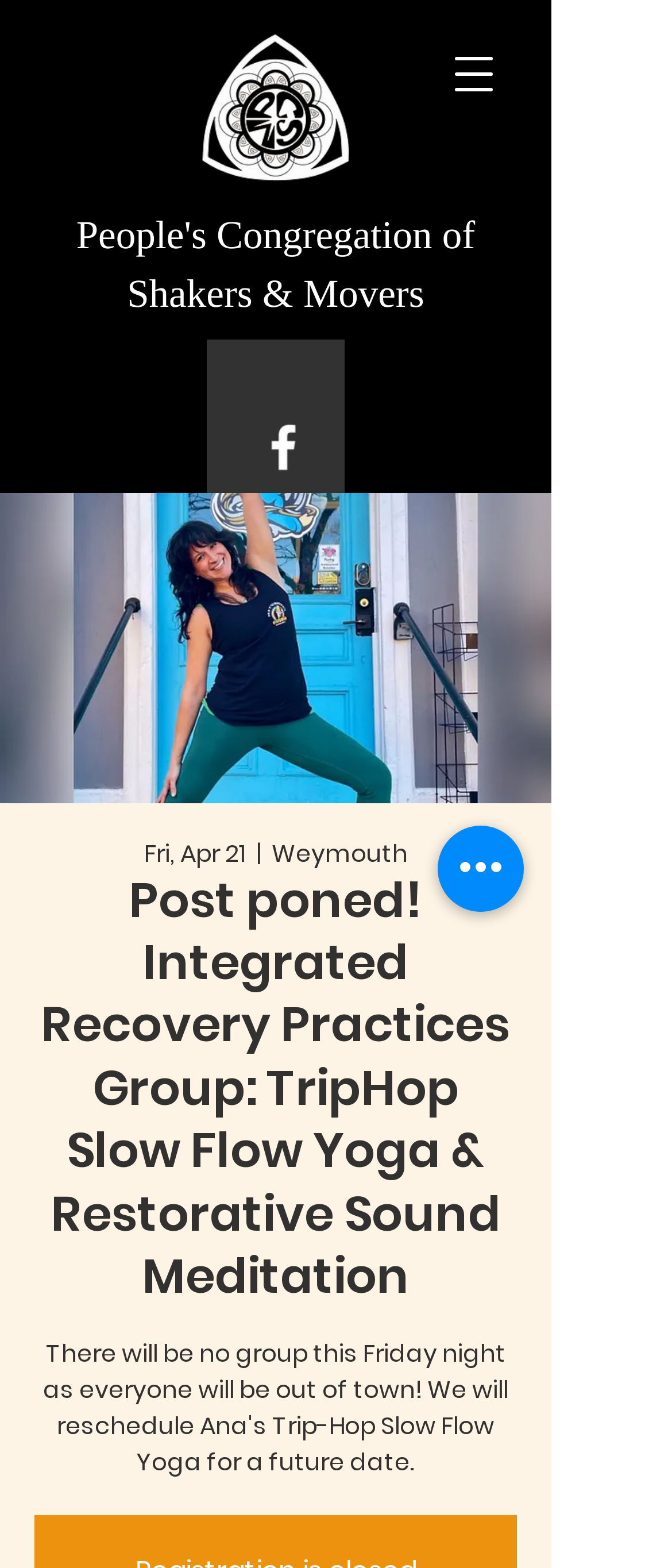Based on the element description "aria-label="White Facebook Icon"", predict the bounding box coordinates of the UI element.

[0.377, 0.266, 0.467, 0.305]